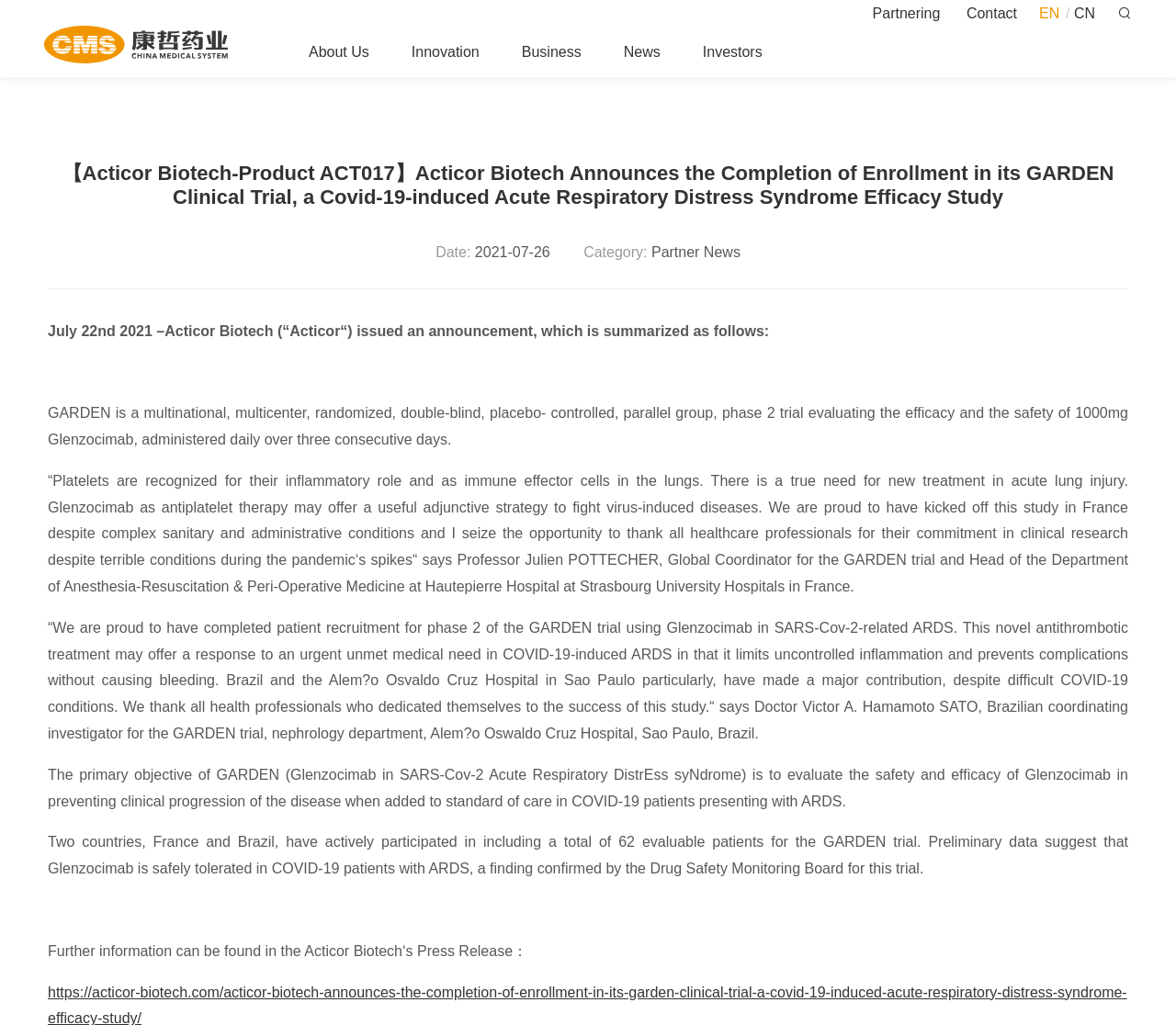What is the name of the clinical trial? Observe the screenshot and provide a one-word or short phrase answer.

GARDEN